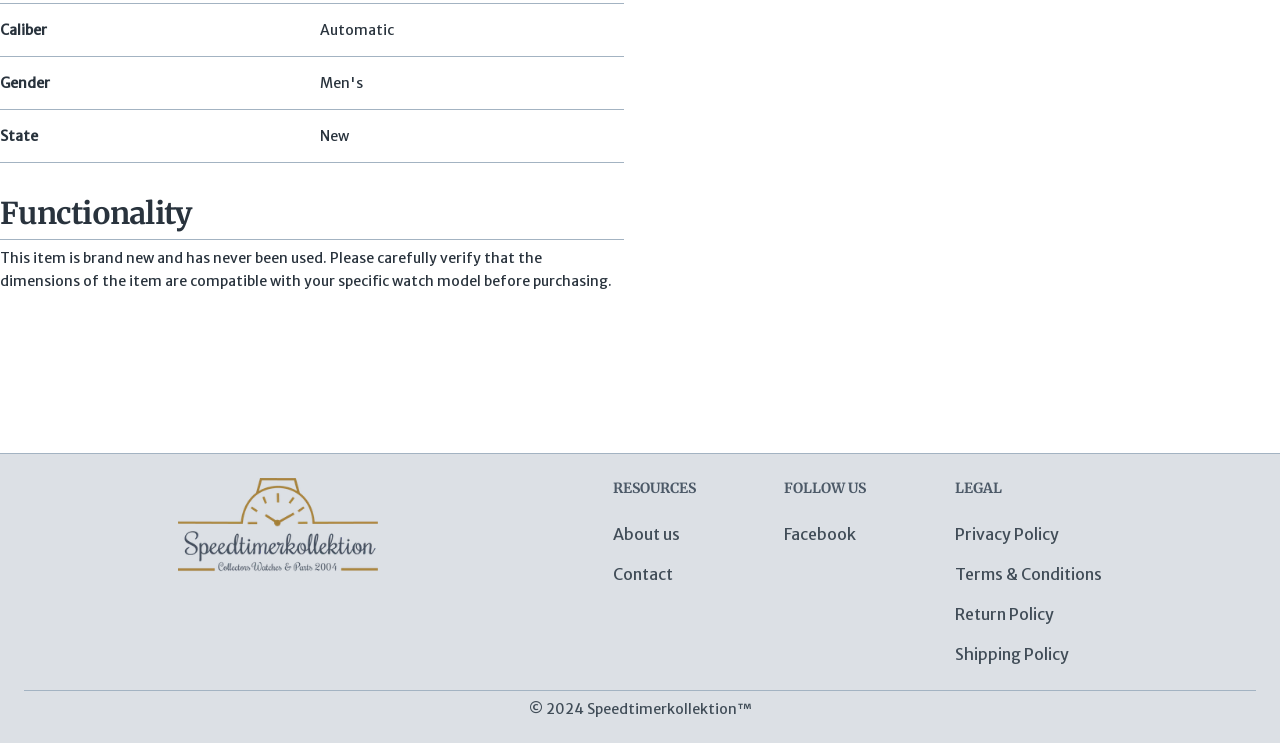Provide a one-word or one-phrase answer to the question:
What is the brand new item being described?

Watch